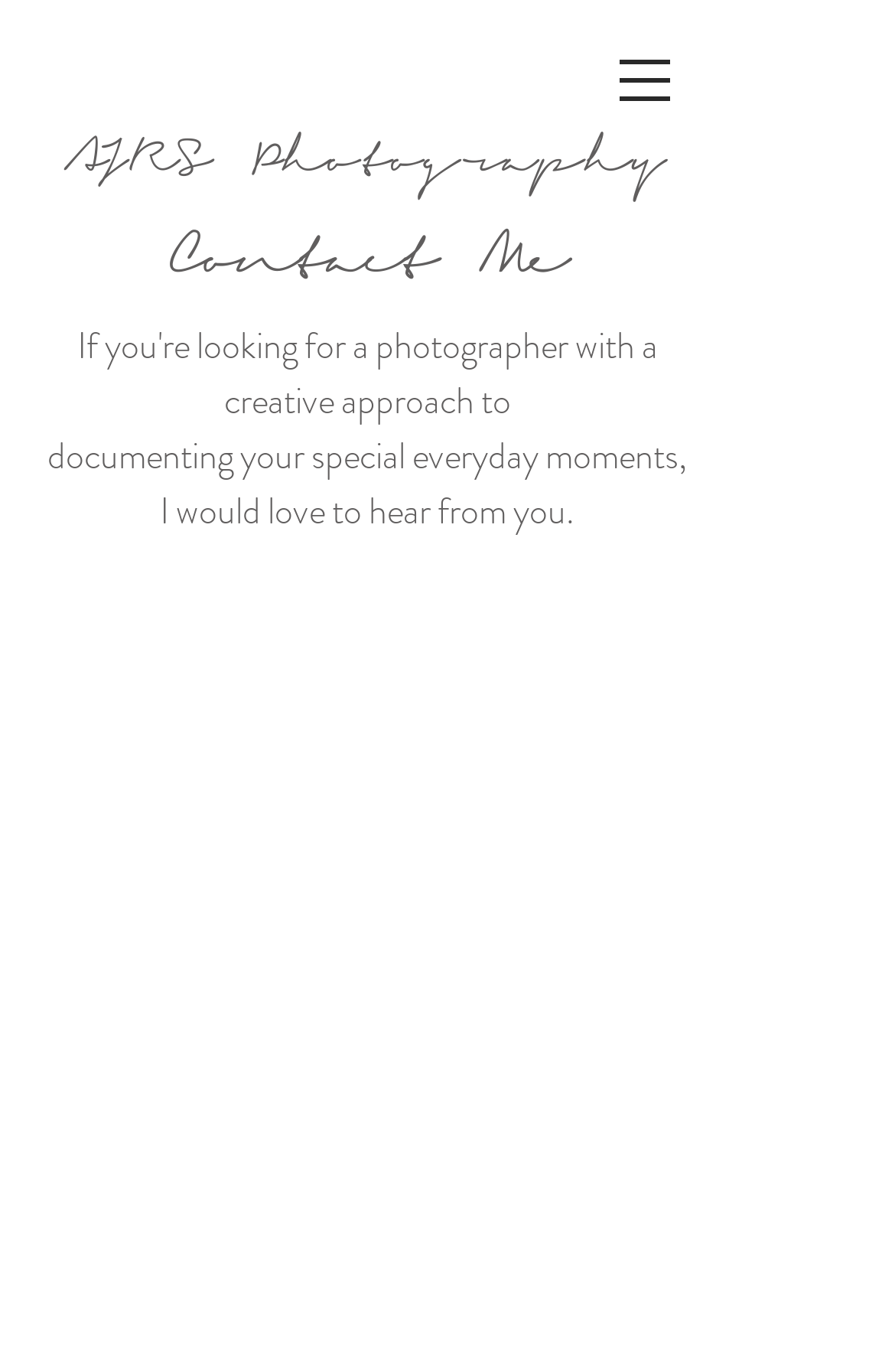Describe every aspect of the webpage comprehensively.

The webpage is a contact page for a photography service, titled "AJRS Photography". At the top right corner, there is a navigation menu labeled "Site" with a button that has a popup menu, accompanied by a small image. 

Below the navigation menu, the main content area is divided into two sections. On the left side, there is a heading "AJRS Photography" with a link to the same title. On the right side, there is a heading "Contact Me" followed by a paragraph of text that describes the photography service, stating that it documents special everyday moments and invites visitors to get in touch.